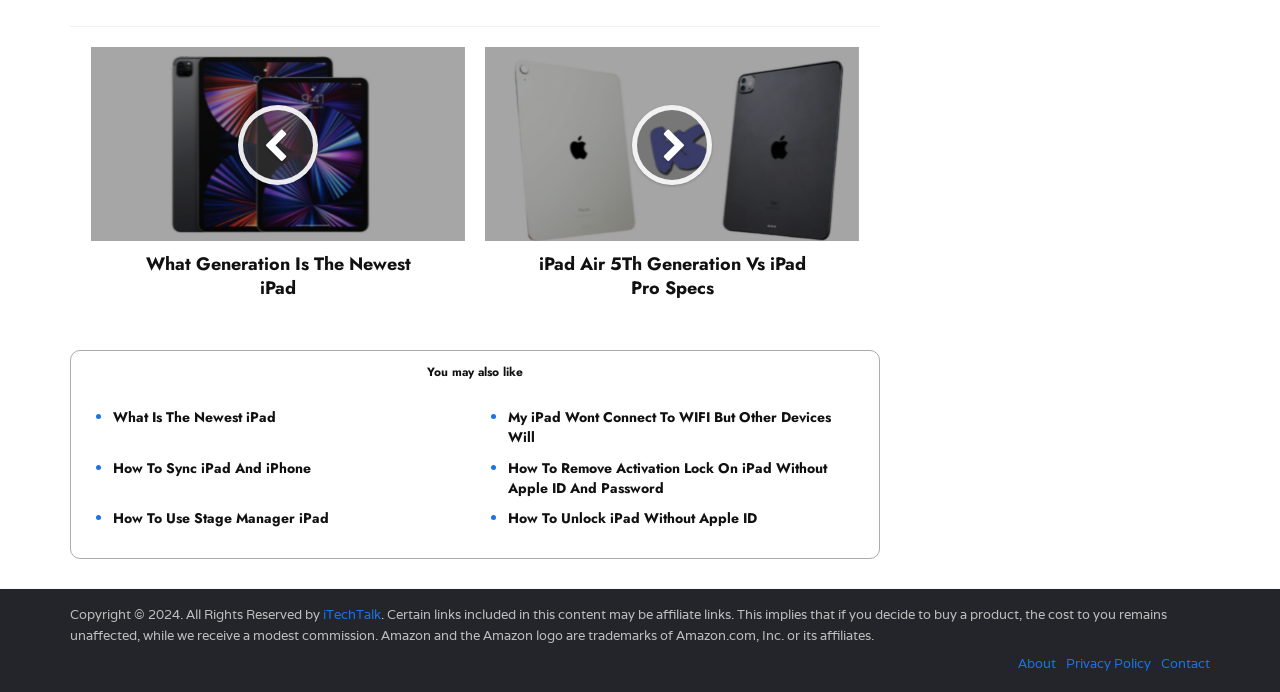Please find the bounding box coordinates of the element that needs to be clicked to perform the following instruction: "Visit the link 'How To Sync iPad And iPhone'". The bounding box coordinates should be four float numbers between 0 and 1, represented as [left, top, right, bottom].

[0.088, 0.661, 0.243, 0.69]